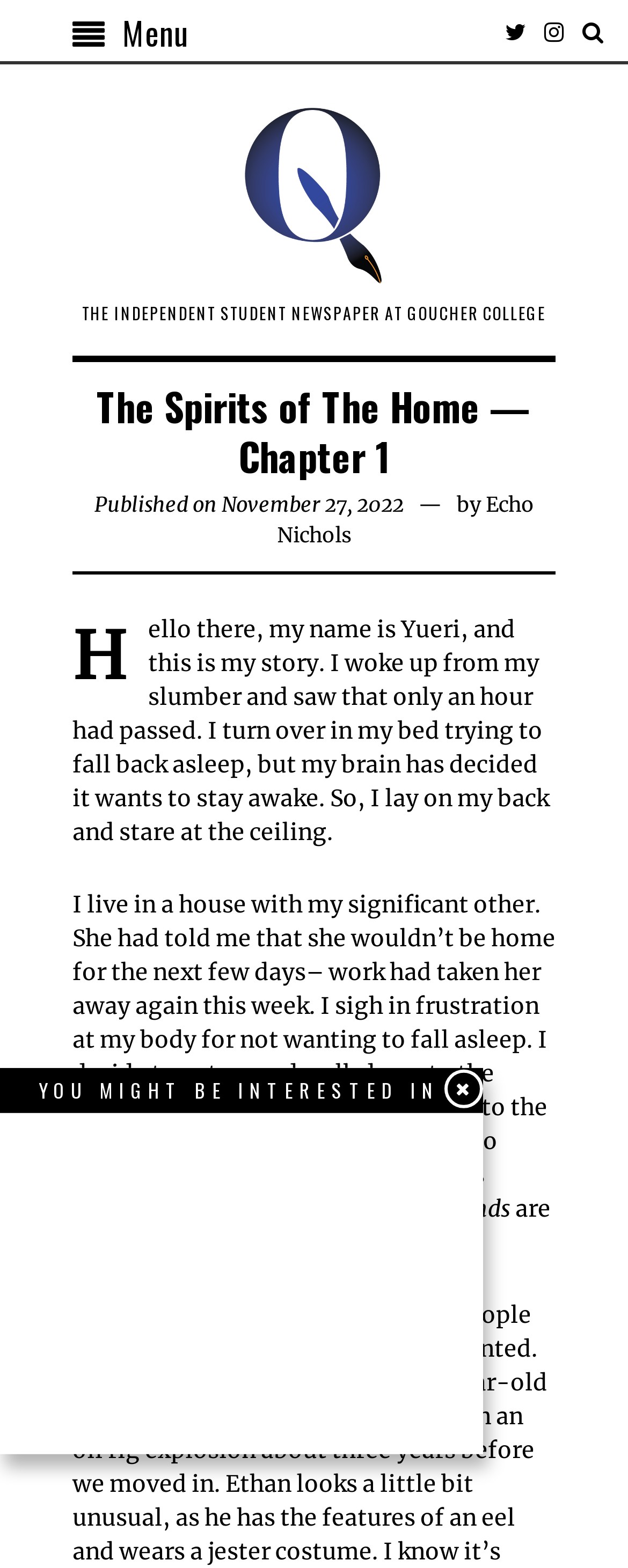Use the details in the image to answer the question thoroughly: 
What is the name of the chapter being read?

The chapter name can be found in the heading section of the webpage, which is above the story text. The full chapter name is 'The Spirits of The Home — Chapter 1'.